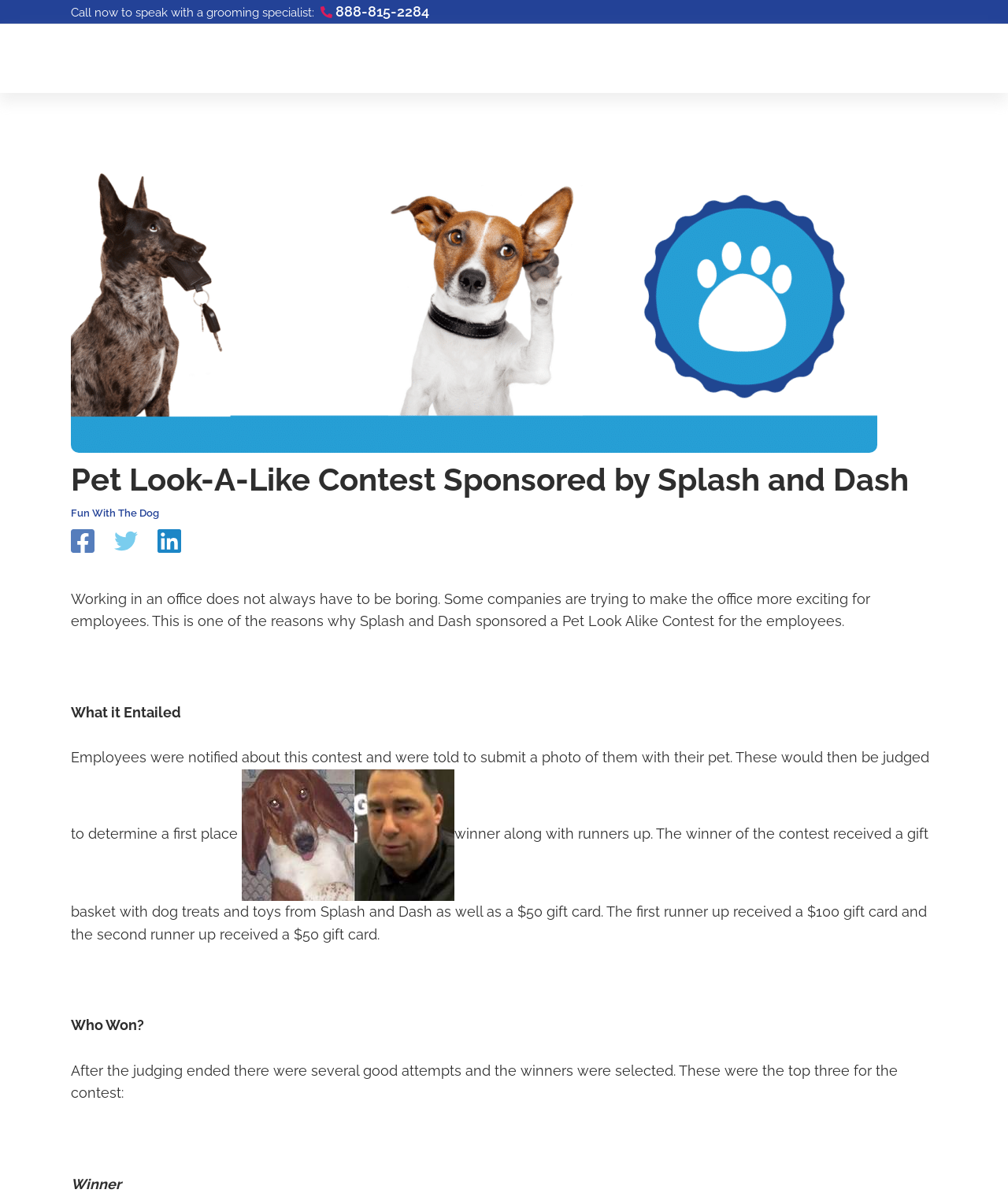Determine the bounding box for the UI element that matches this description: "Fun With The Dog".

[0.07, 0.424, 0.158, 0.434]